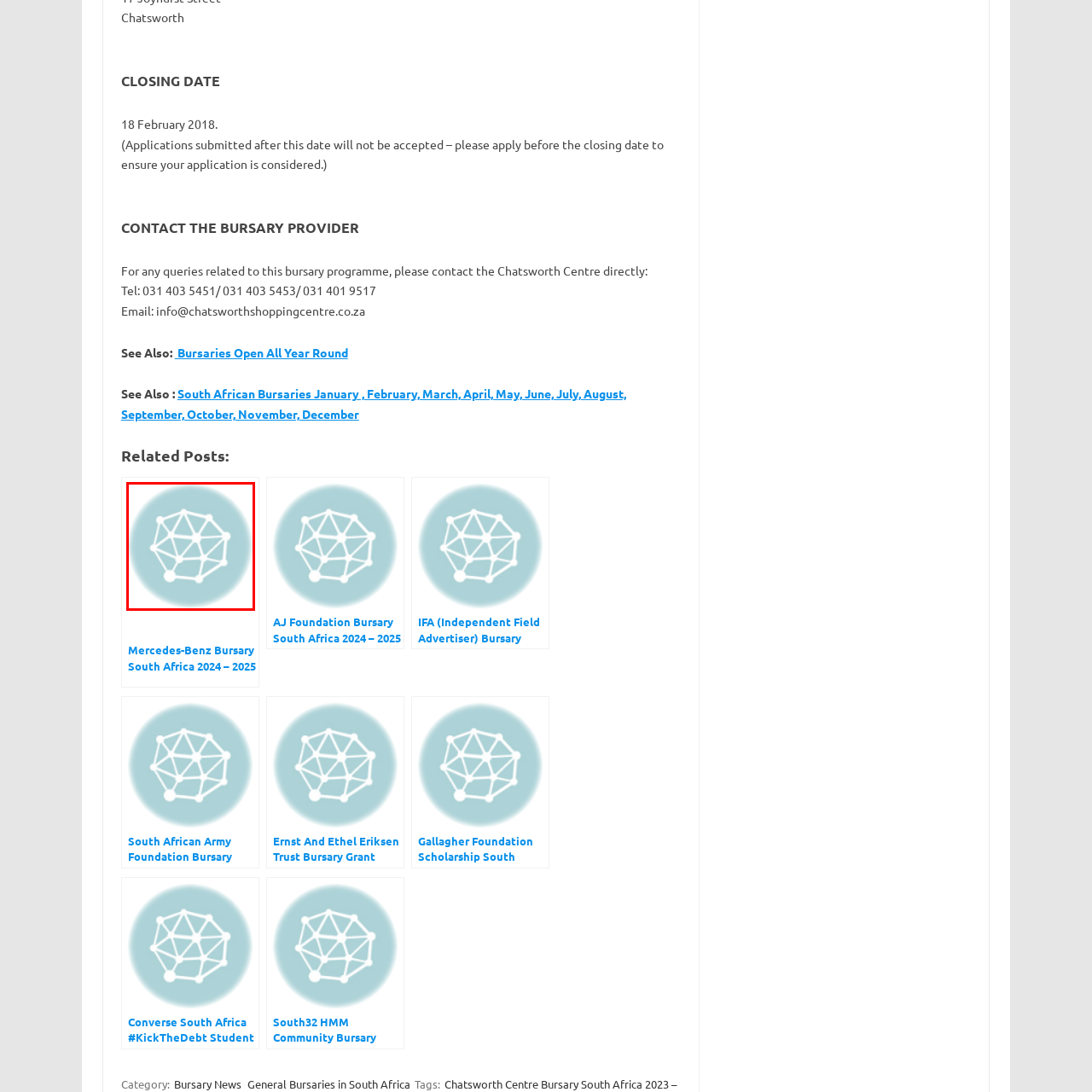Offer an in-depth caption for the image content enclosed by the red border.

The image displays a stylized graphic featuring a network-like structure, symbolized by interconnected lines and nodes, all presented against a soft blue circular background. This emblematic design suggests concepts of connectivity, collaboration, and data exchange, perhaps reflecting themes relevant to educational initiatives or support systems, such as bursary programs. The graphic complements the overarching theme of the website, which appears to focus on various bursary opportunities, including the Mercedes-Benz Bursary for South Africa for the year 2024-2025.